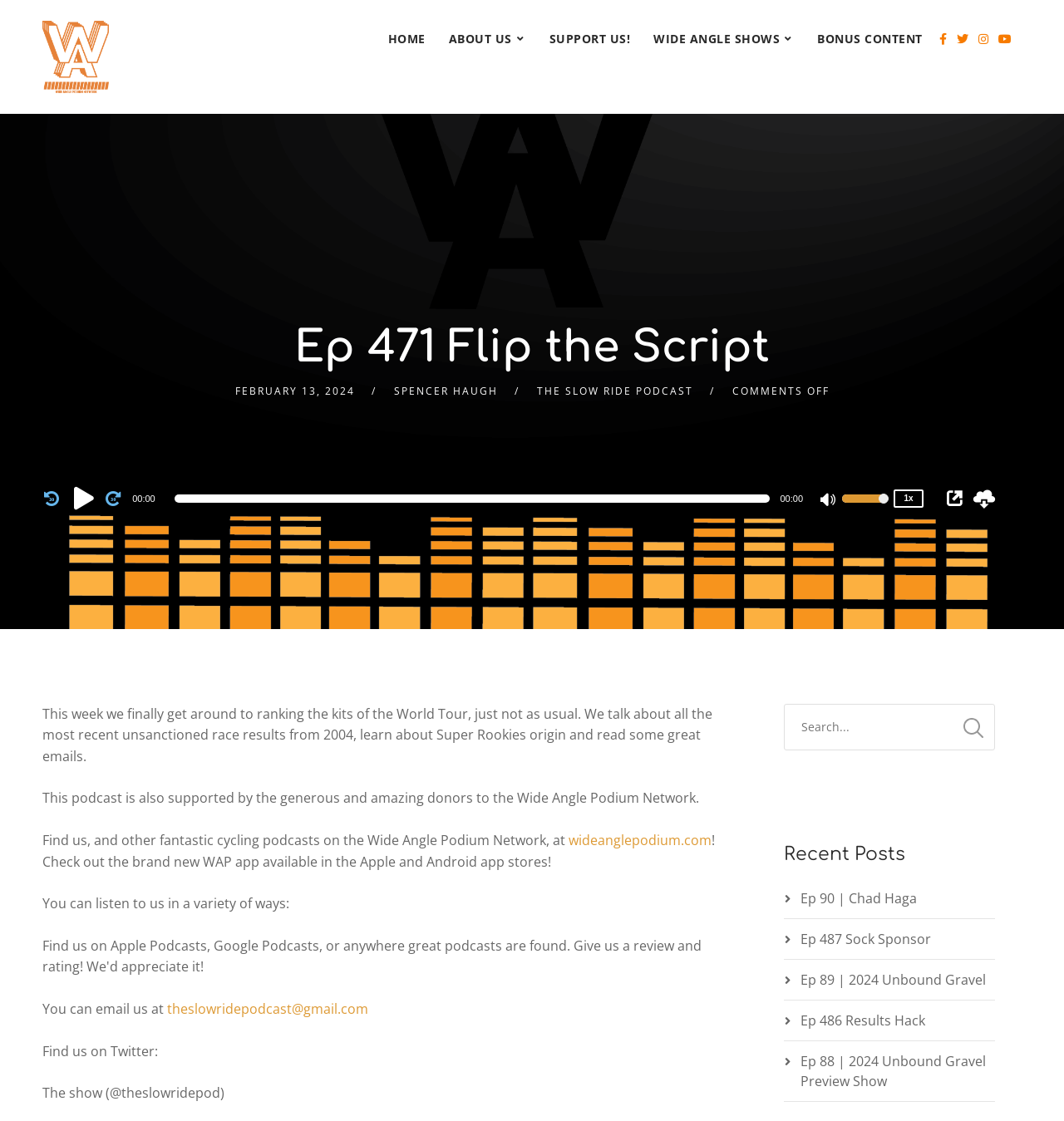Using the element description: "BONUS CONTENT", determine the bounding box coordinates for the specified UI element. The coordinates should be four float numbers between 0 and 1, [left, top, right, bottom].

[0.757, 0.0, 0.878, 0.07]